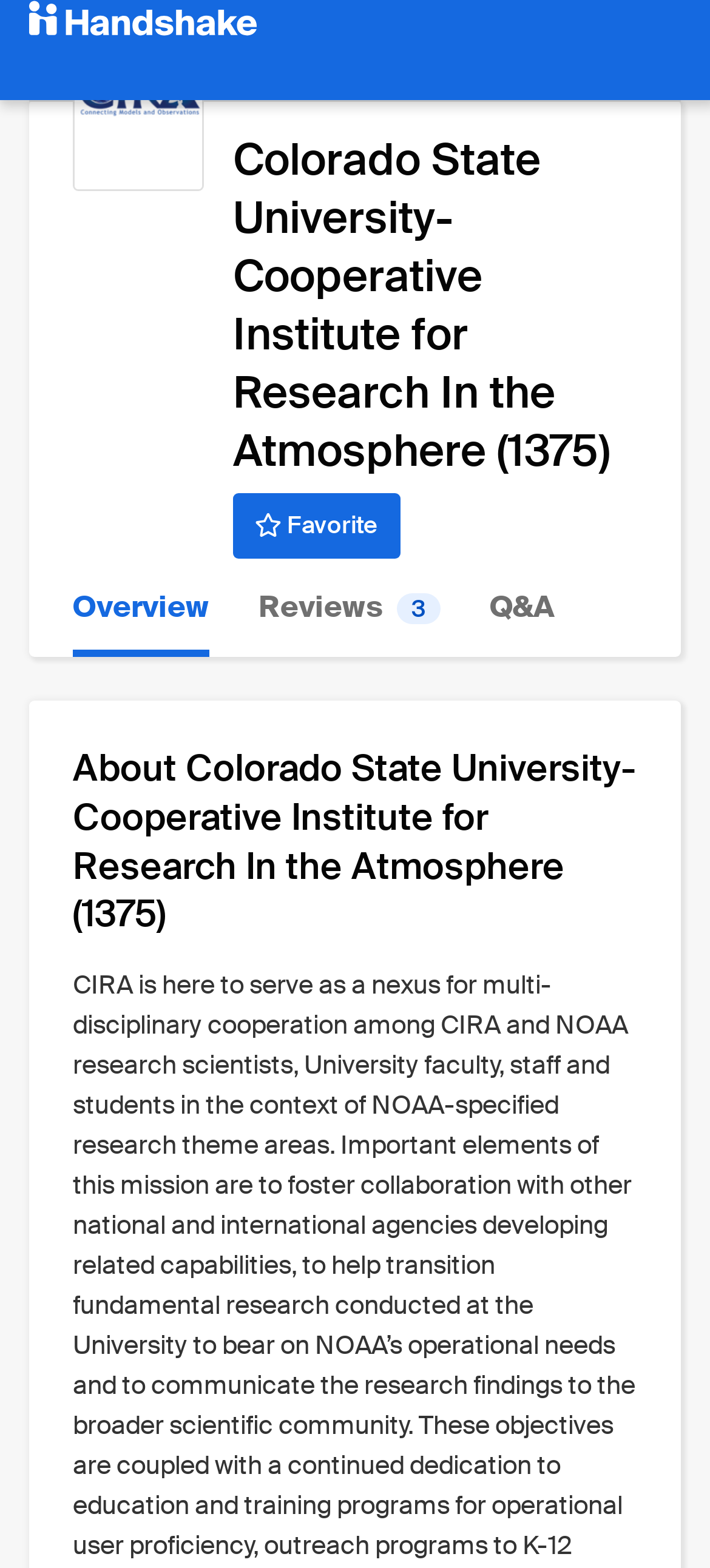What is the purpose of the 'Favorite' button? Based on the screenshot, please respond with a single word or phrase.

To favorite the university